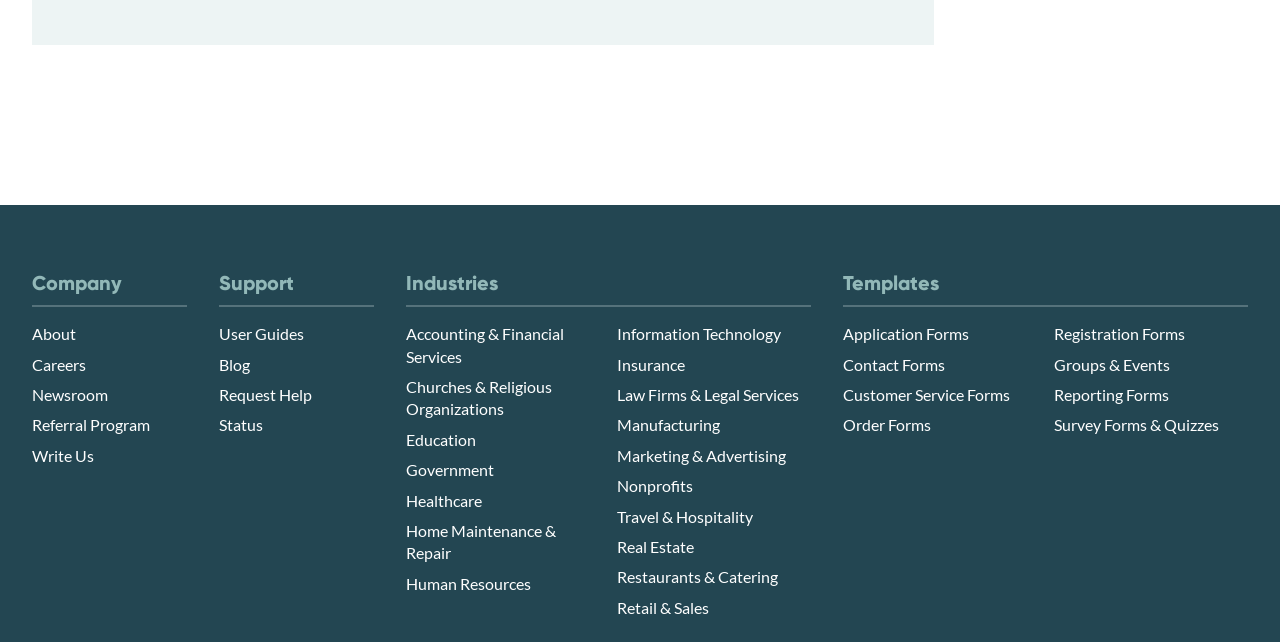How many links are listed under 'Company'?
Use the screenshot to answer the question with a single word or phrase.

5